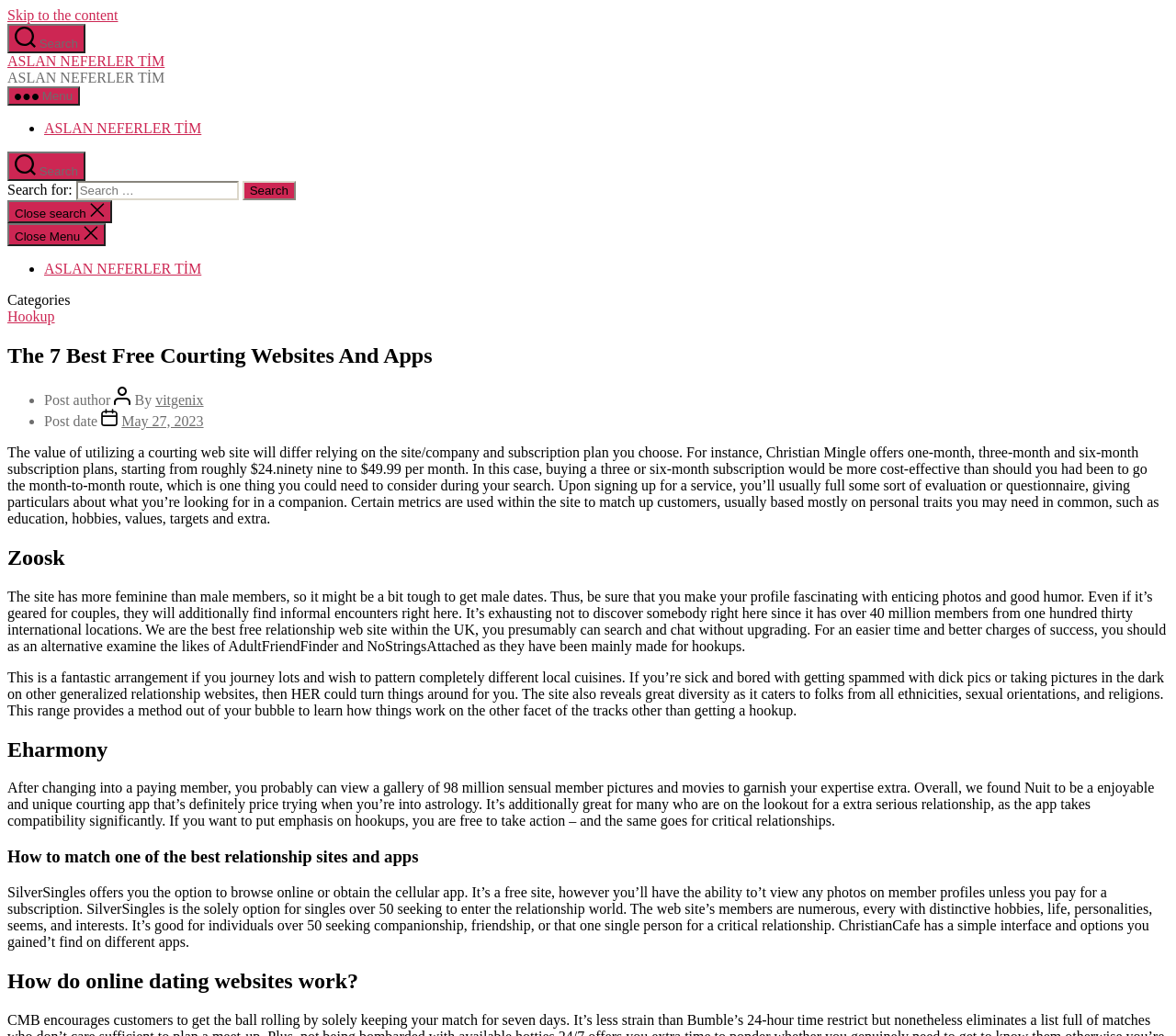What is the name of the author of the webpage content?
Based on the image, answer the question with a single word or brief phrase.

vitgenix